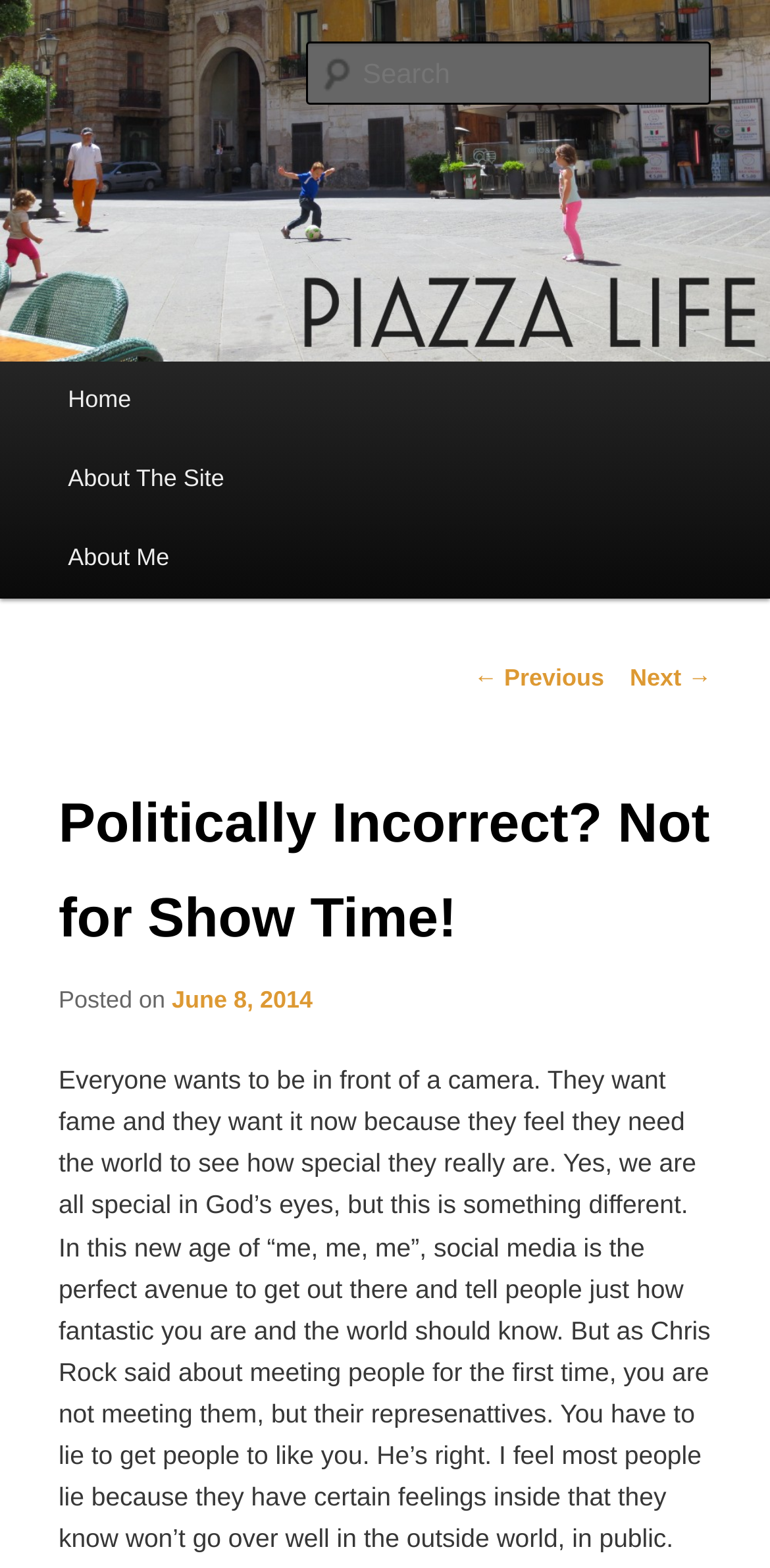Could you provide the bounding box coordinates for the portion of the screen to click to complete this instruction: "Search for something"?

[0.396, 0.027, 0.924, 0.067]